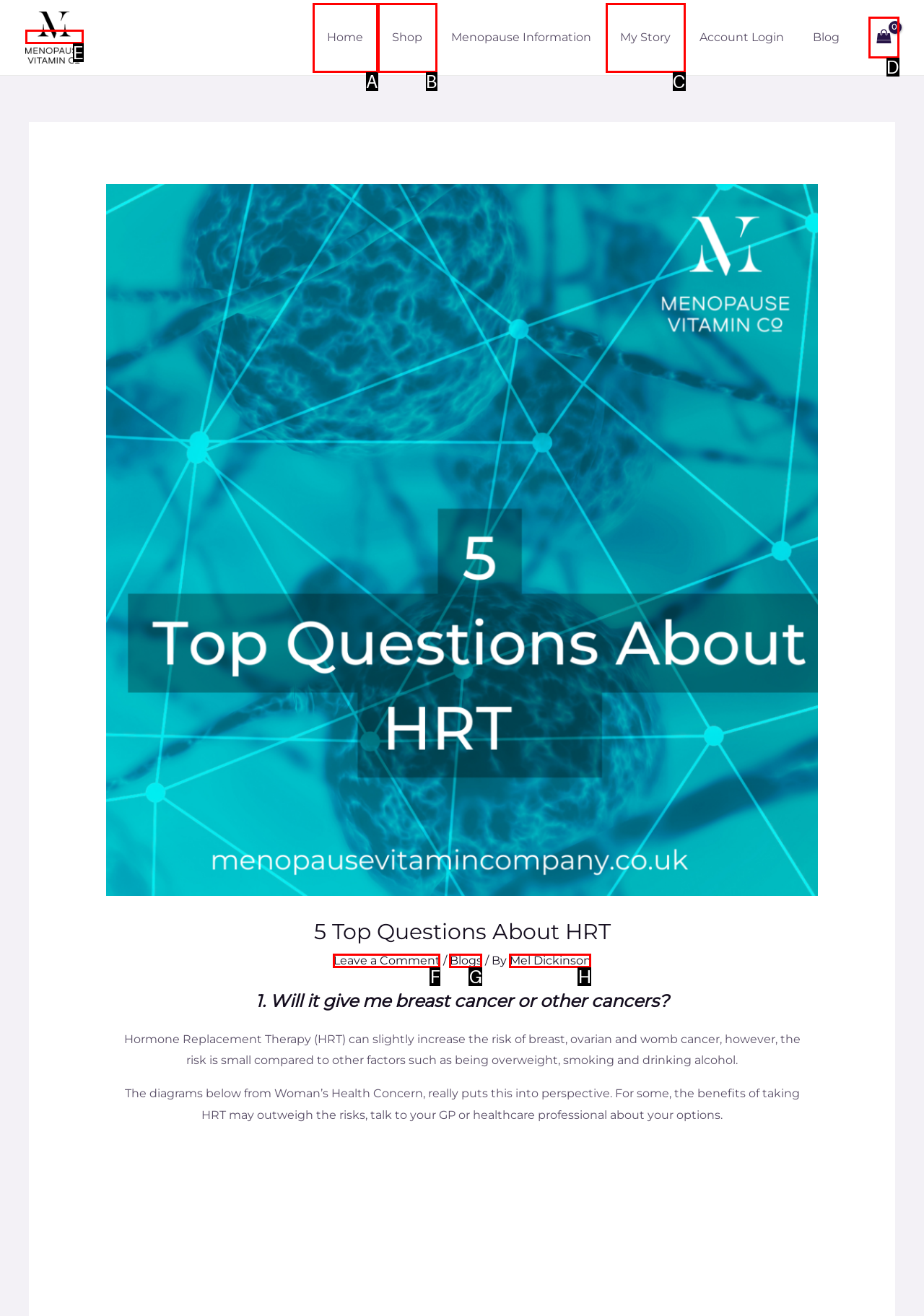Tell me which letter corresponds to the UI element that will allow you to View the shopping cart. Answer with the letter directly.

D